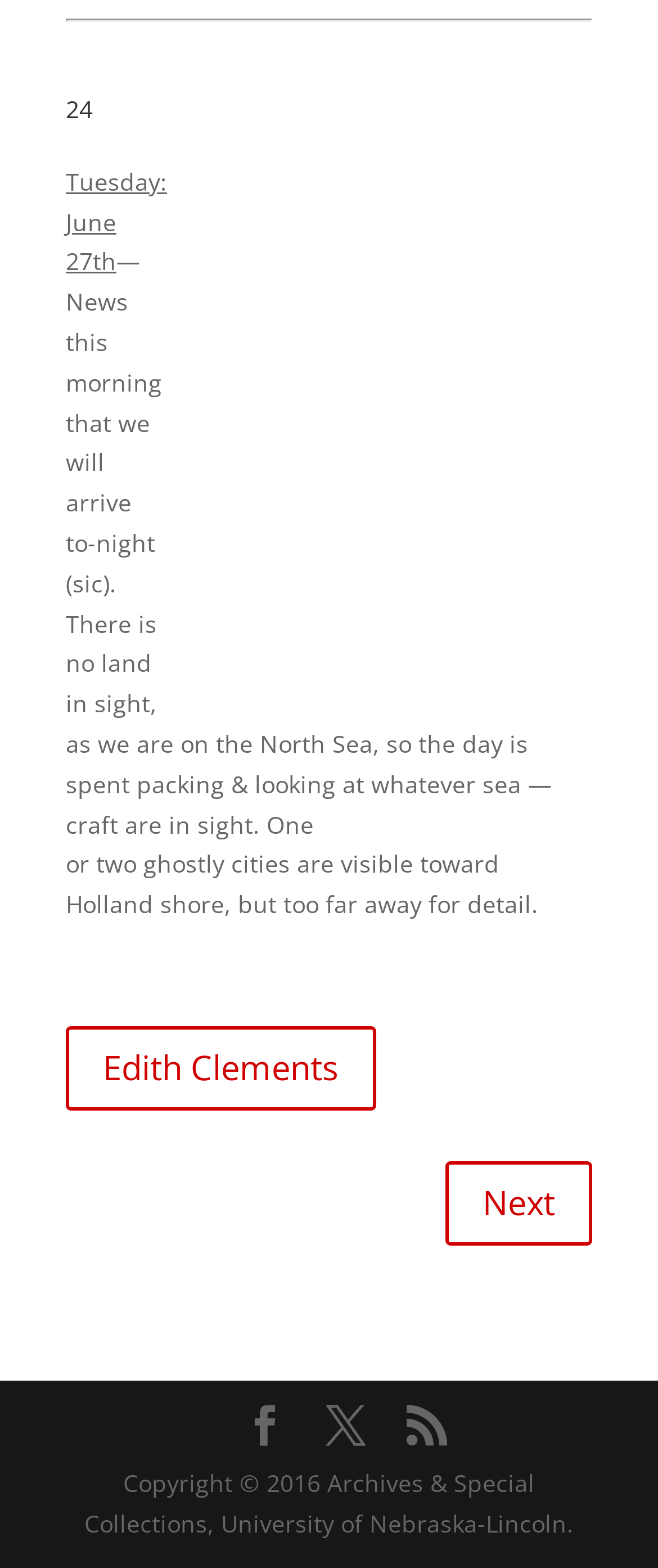Show the bounding box coordinates for the HTML element as described: "Edith Clements".

[0.1, 0.654, 0.572, 0.708]